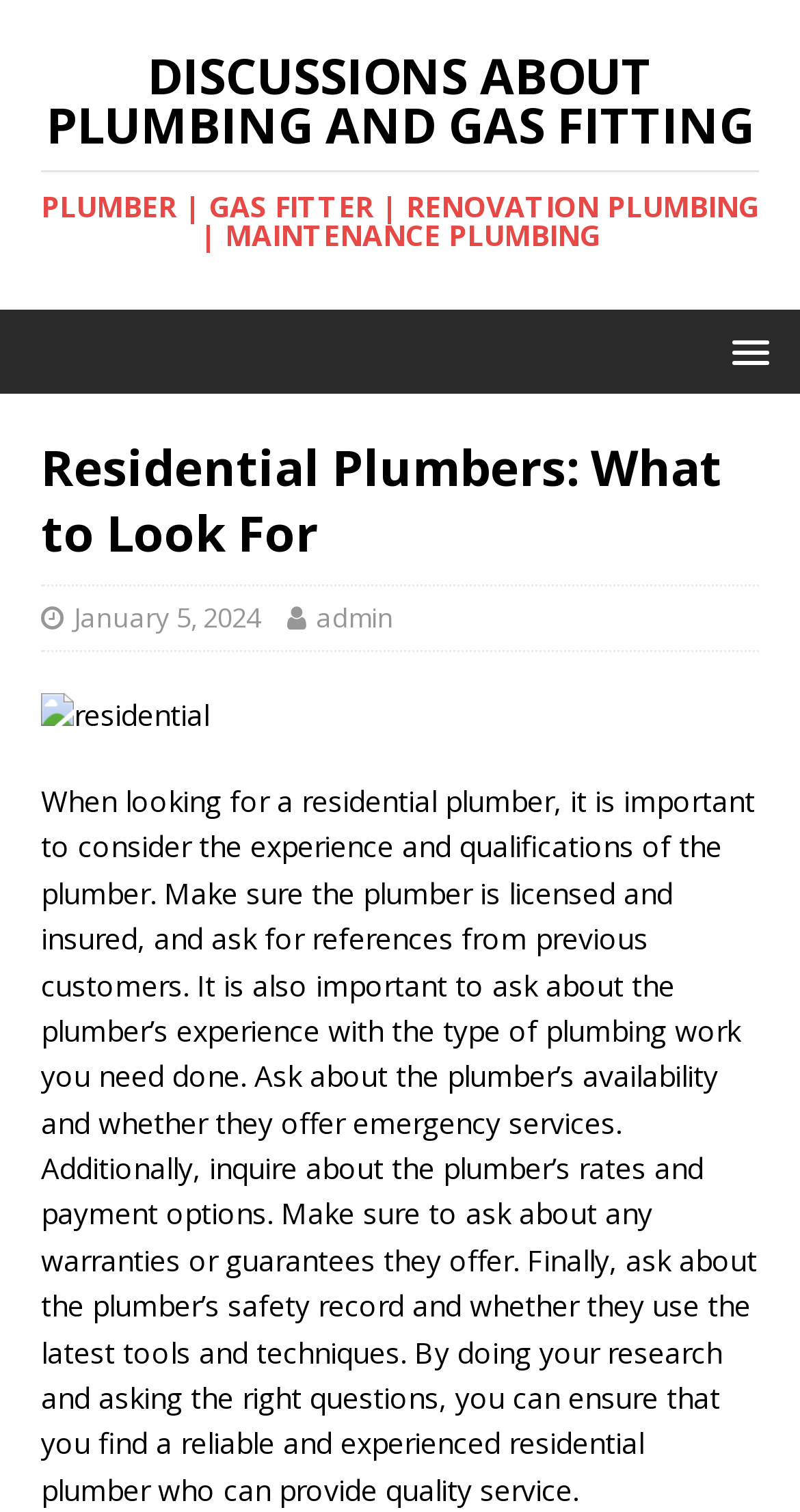Based on the element description MENU, identify the bounding box coordinates for the UI element. The coordinates should be in the format (top-left x, top-left y, bottom-right x, bottom-right y) and within the 0 to 1 range.

[0.872, 0.212, 0.987, 0.251]